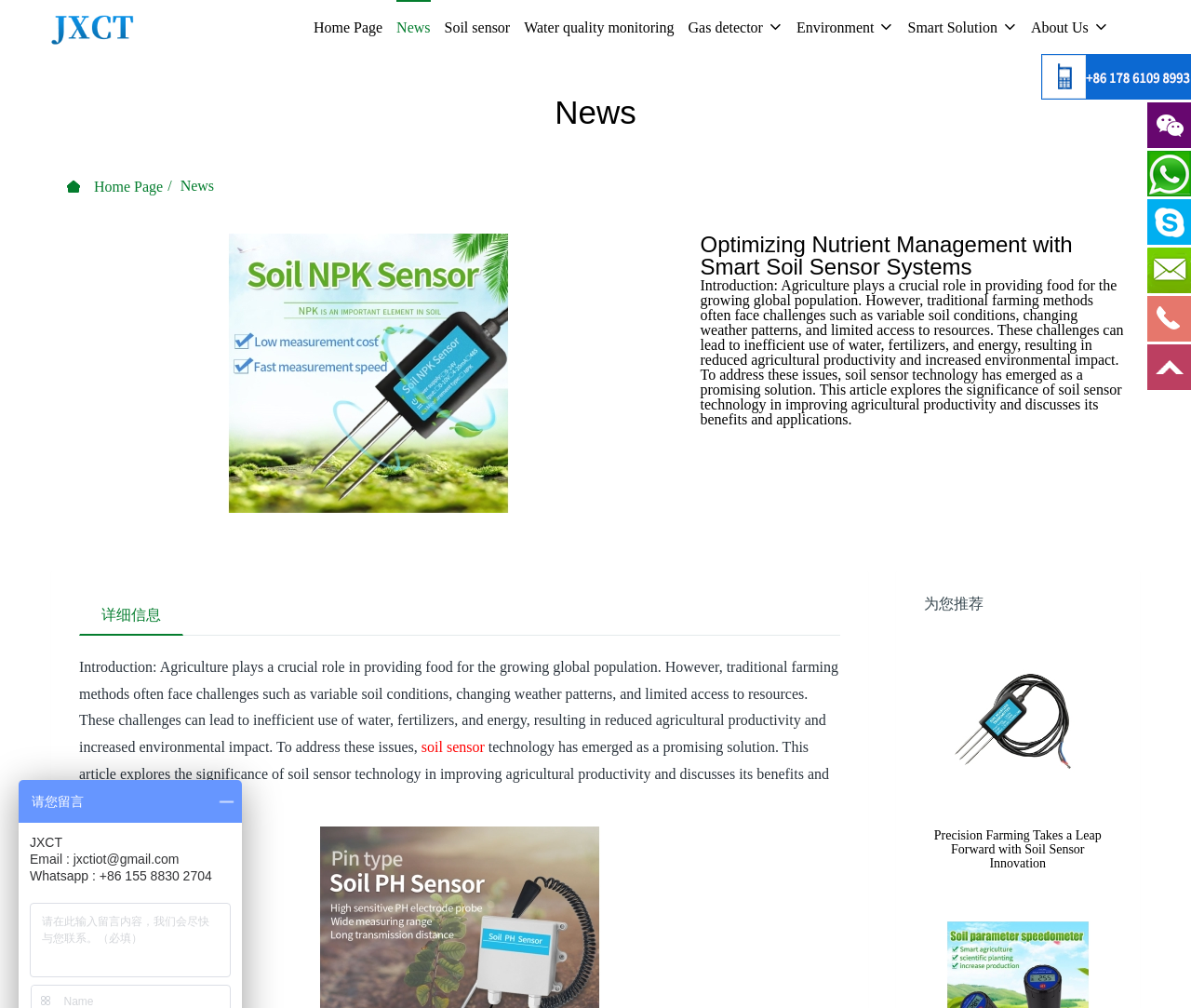Give a detailed account of the webpage.

The webpage is about optimizing nutrient management with smart soil sensor systems. At the top right corner, there are five identical links with accompanying images, arranged vertically. Below them, there is a row of links, including "Home Page", "News", "Soil sensor", "Water quality monitoring", "Gas detector", "Environment", "Smart Solution", and "About Us". 

On the left side, there is a heading "News" and two links, "Home Page" and "News", with the latter having an accompanying image. Below the image, there is a heading "Optimizing Nutrient Management with Smart Soil Sensor Systems" and a paragraph of text that introduces the importance of soil sensor technology in improving agricultural productivity. 

The paragraph is followed by a link "详细信息" (detailed information) and a heading "为您推荐" (recommended for you). Below the heading, there is a link "Precision Farming Takes a Leap Forward with Soil Sensor Innovation" with an accompanying image. 

At the bottom of the page, there are some contact information, including a request to leave a message, an email address, a WhatsApp number, and a text box to input the message content.